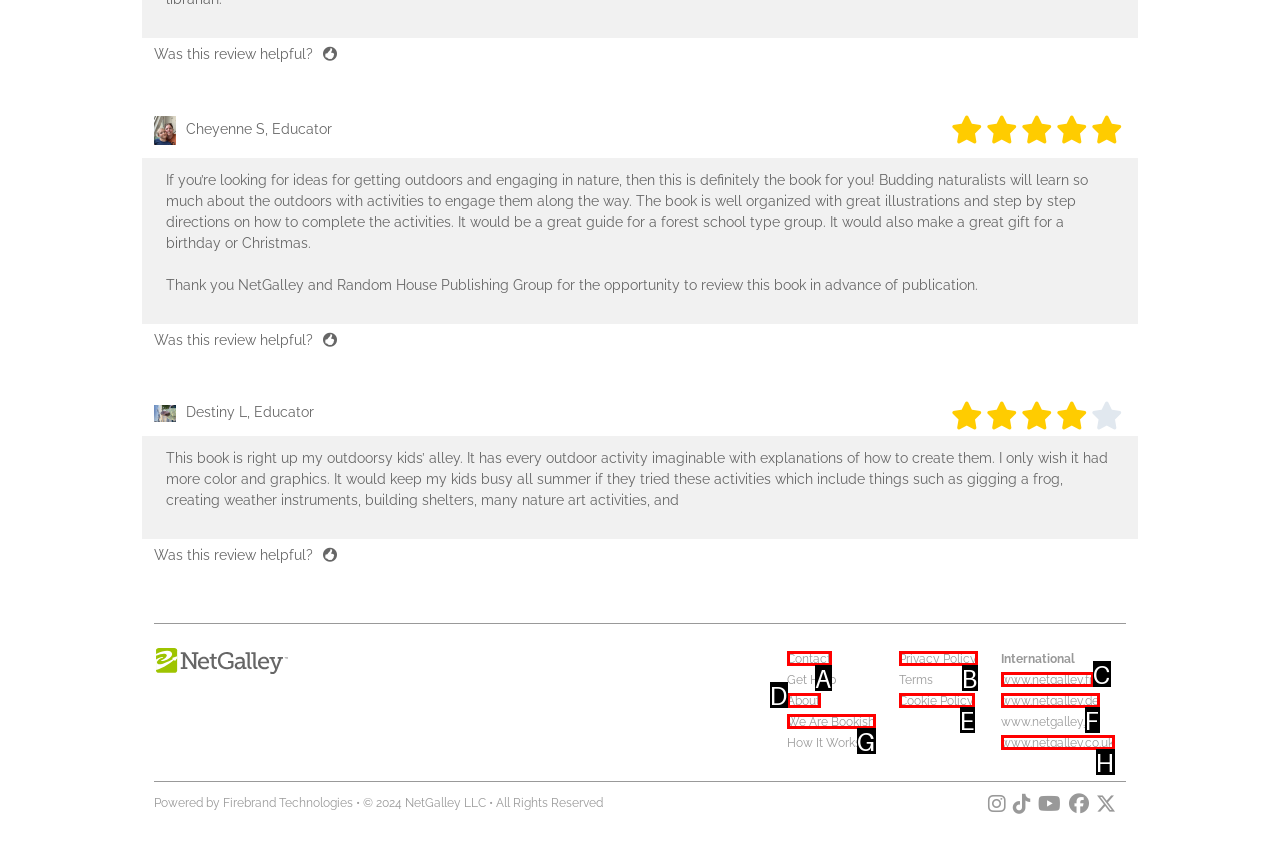Find the option that aligns with: www.netgalley.de
Provide the letter of the corresponding option.

F